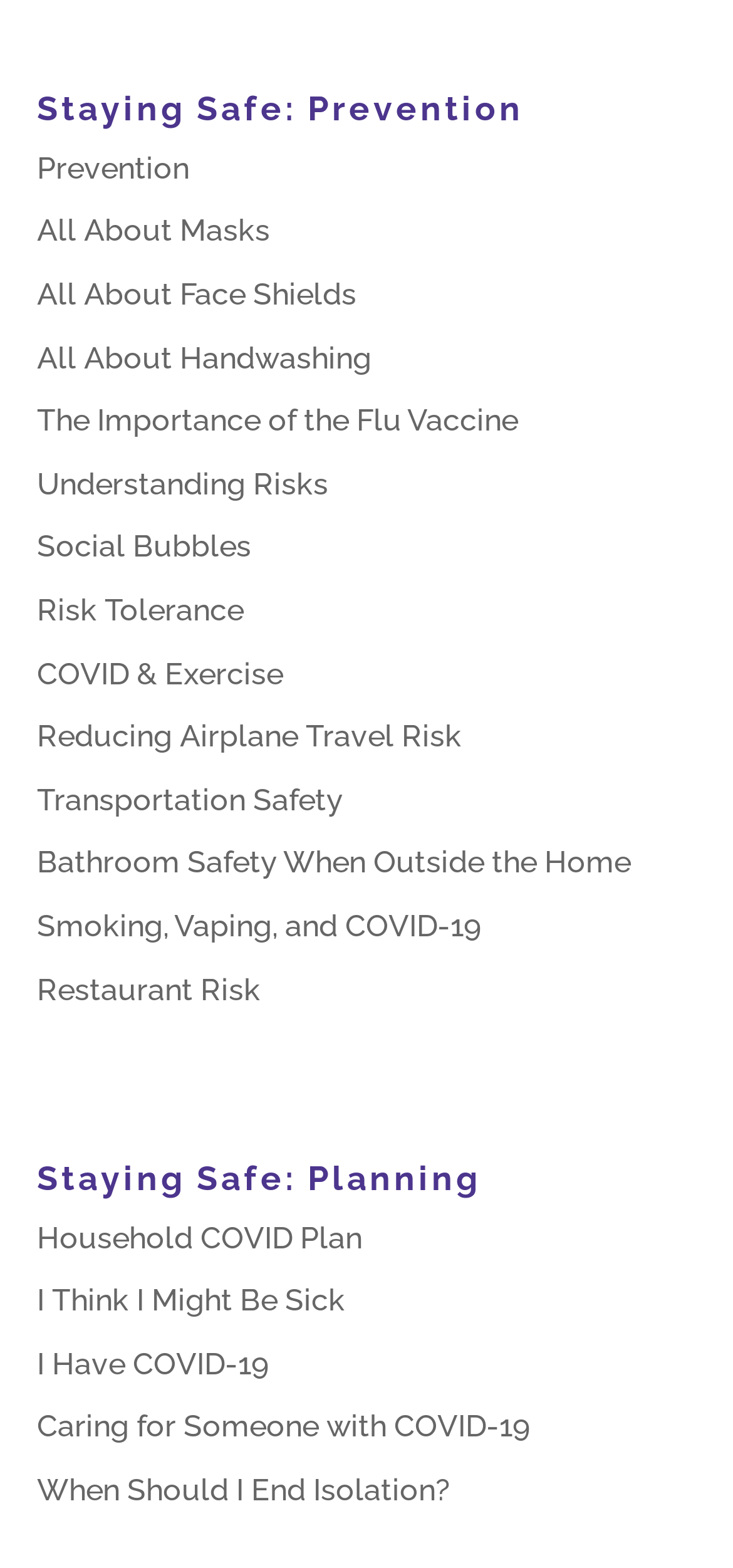Point out the bounding box coordinates of the section to click in order to follow this instruction: "view Household COVID Plan".

[0.05, 0.778, 0.494, 0.801]